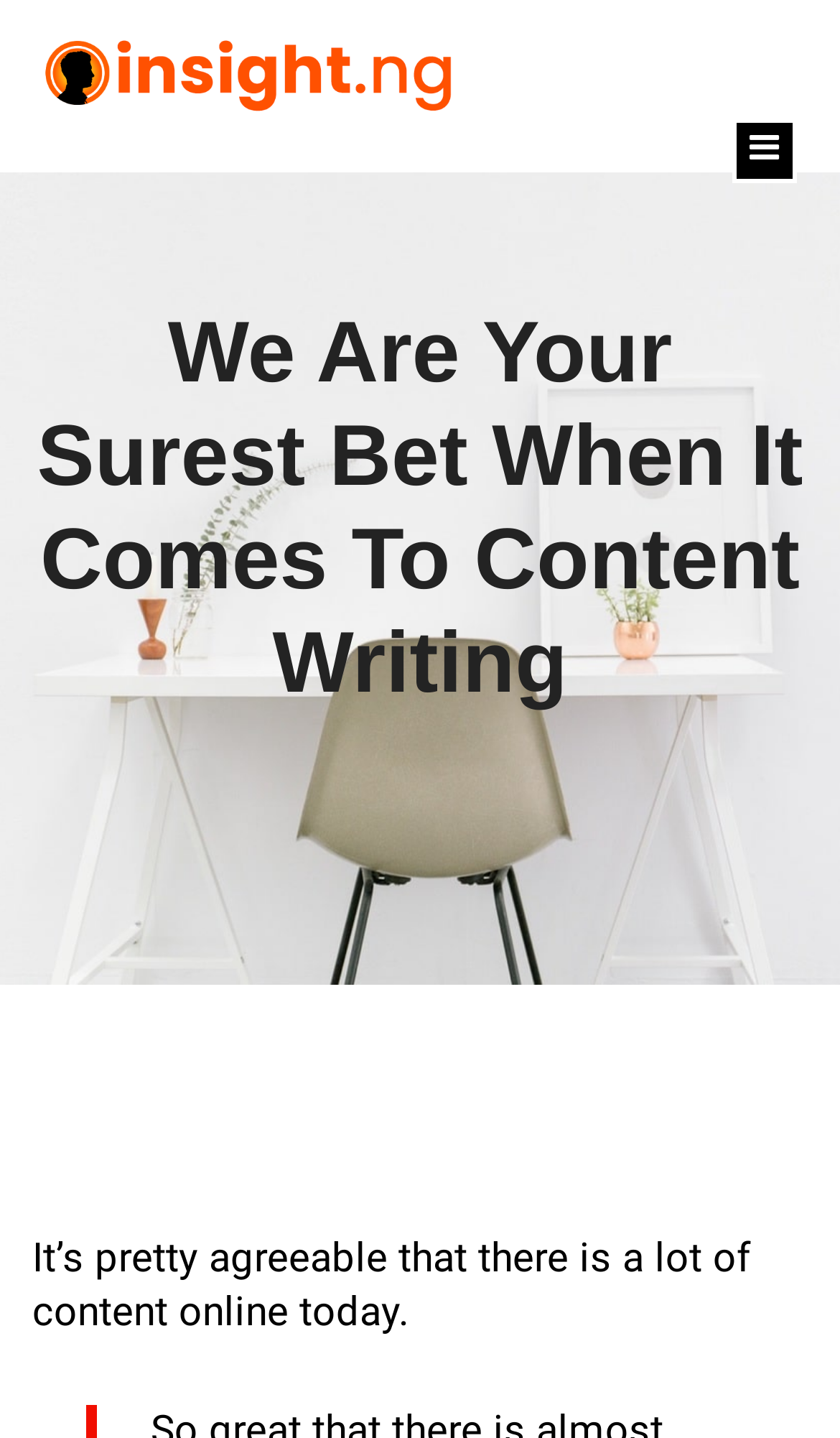Identify and provide the bounding box coordinates of the UI element described: "alt="insight.ng Human Resources"". The coordinates should be formatted as [left, top, right, bottom], with each number being a float between 0 and 1.

[0.038, 0.039, 0.551, 0.065]